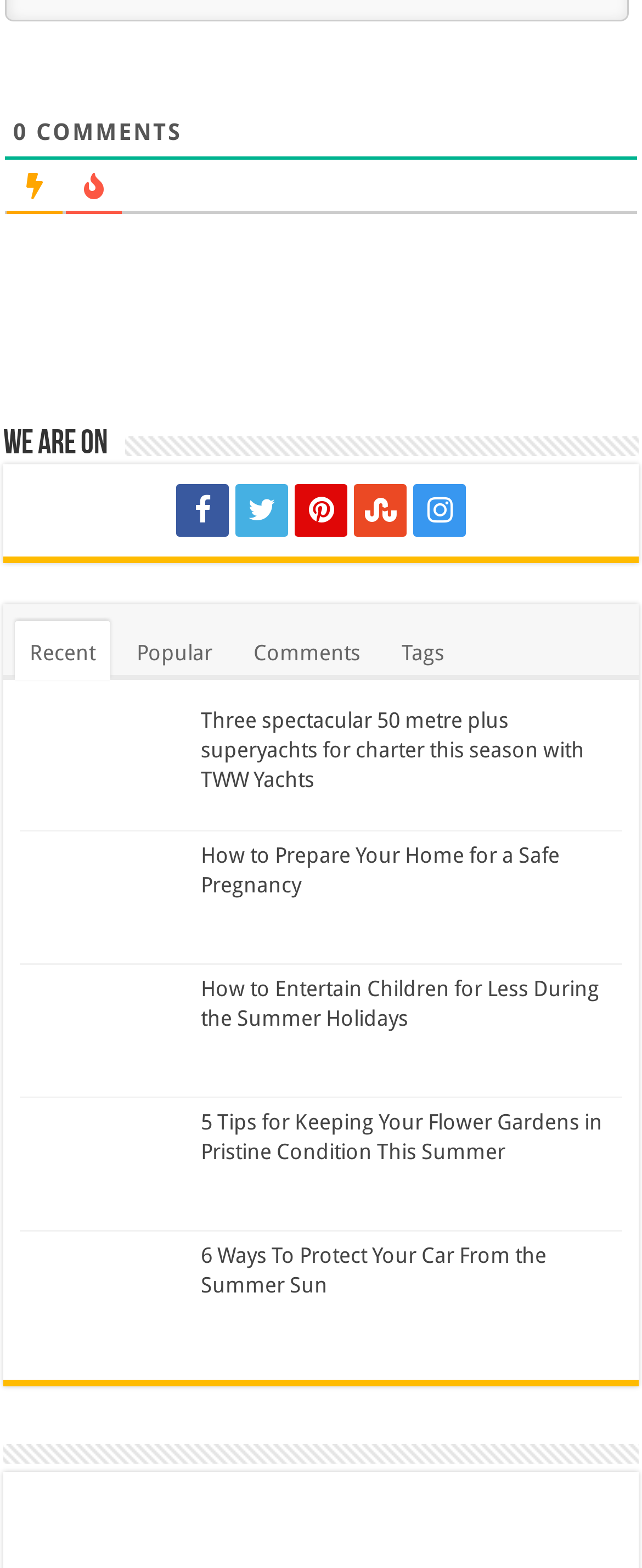Find the bounding box coordinates of the clickable element required to execute the following instruction: "Read the article 'How to Entertain Children for Less During the Summer Holidays'". Provide the coordinates as four float numbers between 0 and 1, i.e., [left, top, right, bottom].

[0.313, 0.622, 0.933, 0.657]